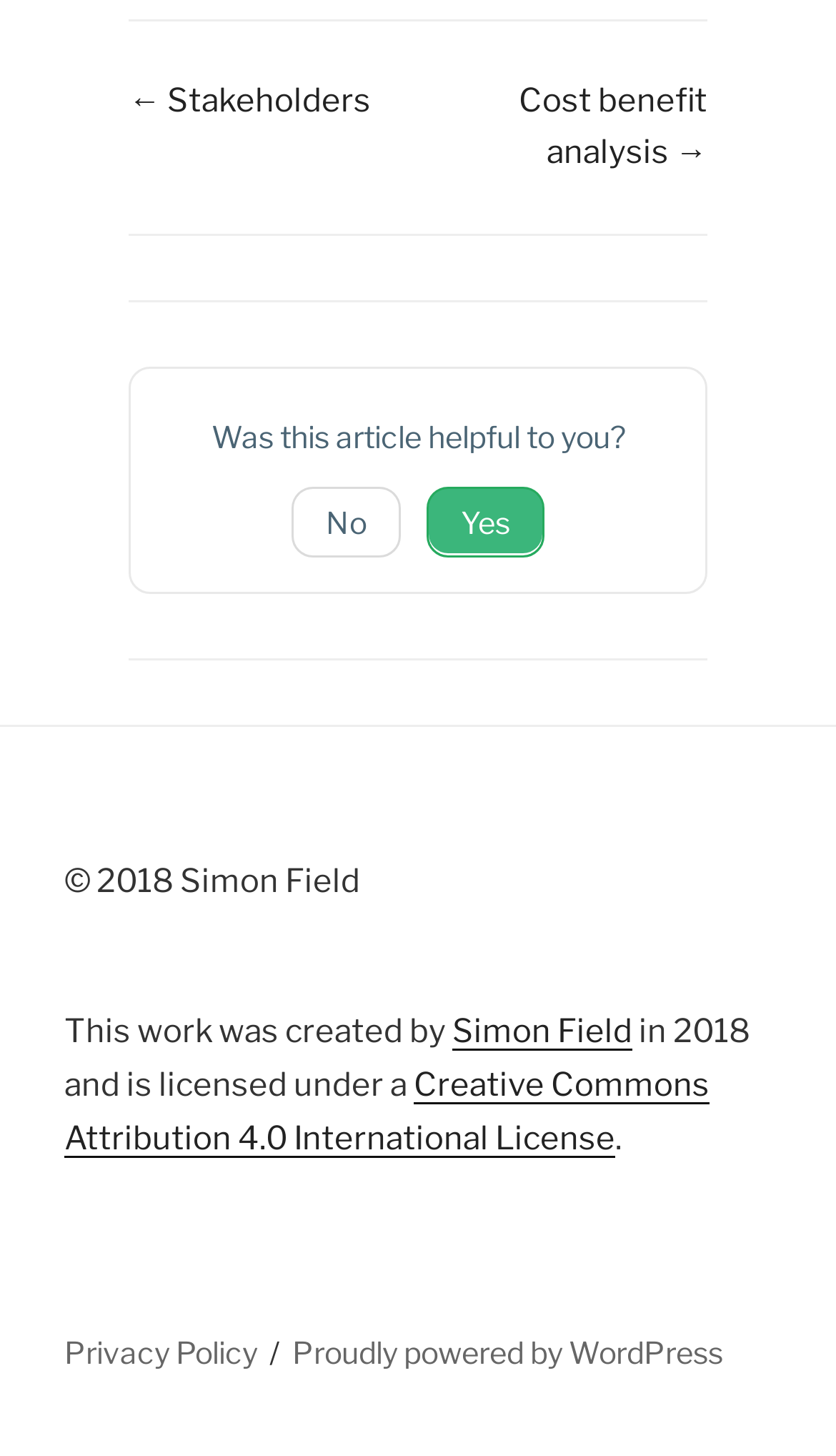What is the name of the license under which the work is licensed?
Provide a thorough and detailed answer to the question.

The license information can be found in the footer section of the webpage, where it is stated 'This work was created by Simon Field in 2018 and is licensed under a Creative Commons Attribution 4.0 International License'.